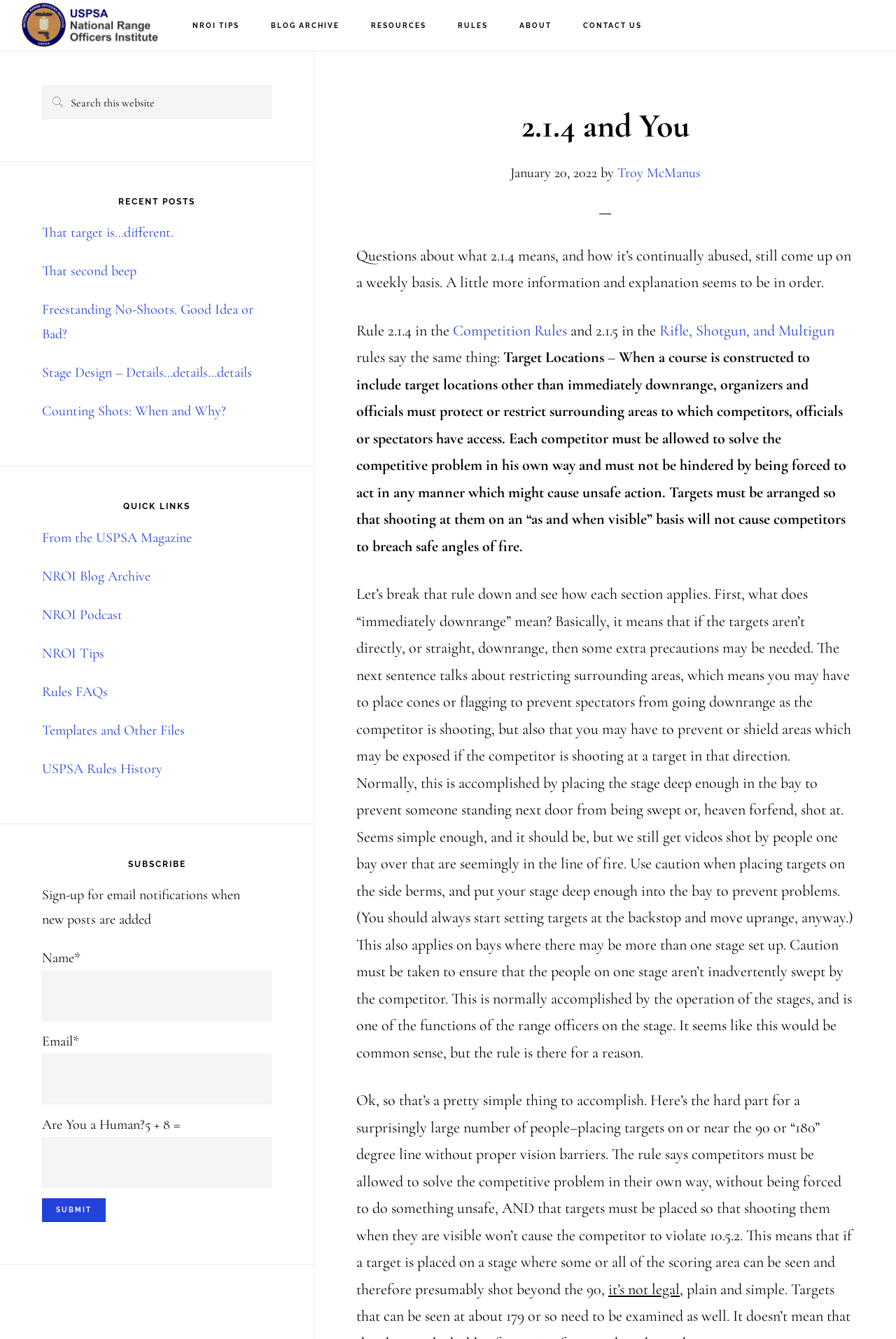Analyze the image and answer the question with as much detail as possible: 
What is the purpose of restricting surrounding areas in a shooting competition?

According to the text, restricting surrounding areas in a shooting competition is necessary to prevent spectators from going downrange while the competitor is shooting, and to prevent or shield areas that may be exposed if the competitor is shooting at a target in that direction.